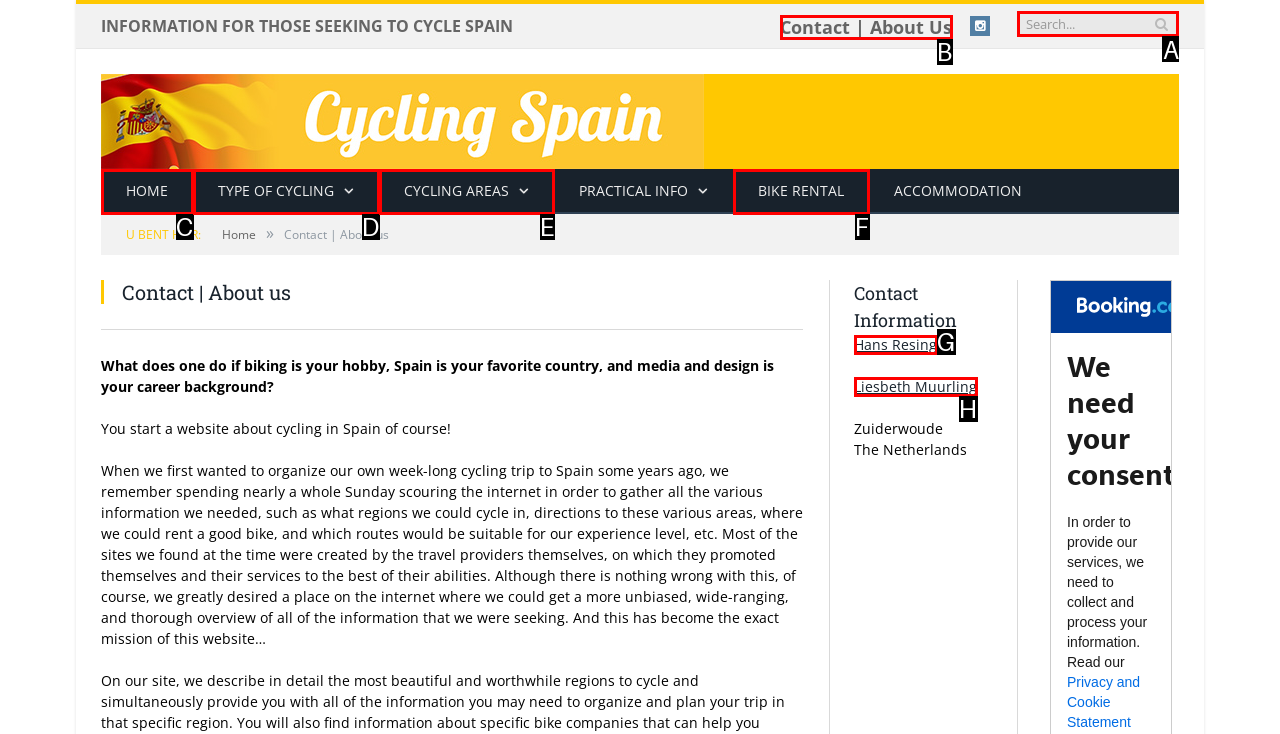Among the marked elements in the screenshot, which letter corresponds to the UI element needed for the task: Search for cycling information?

A